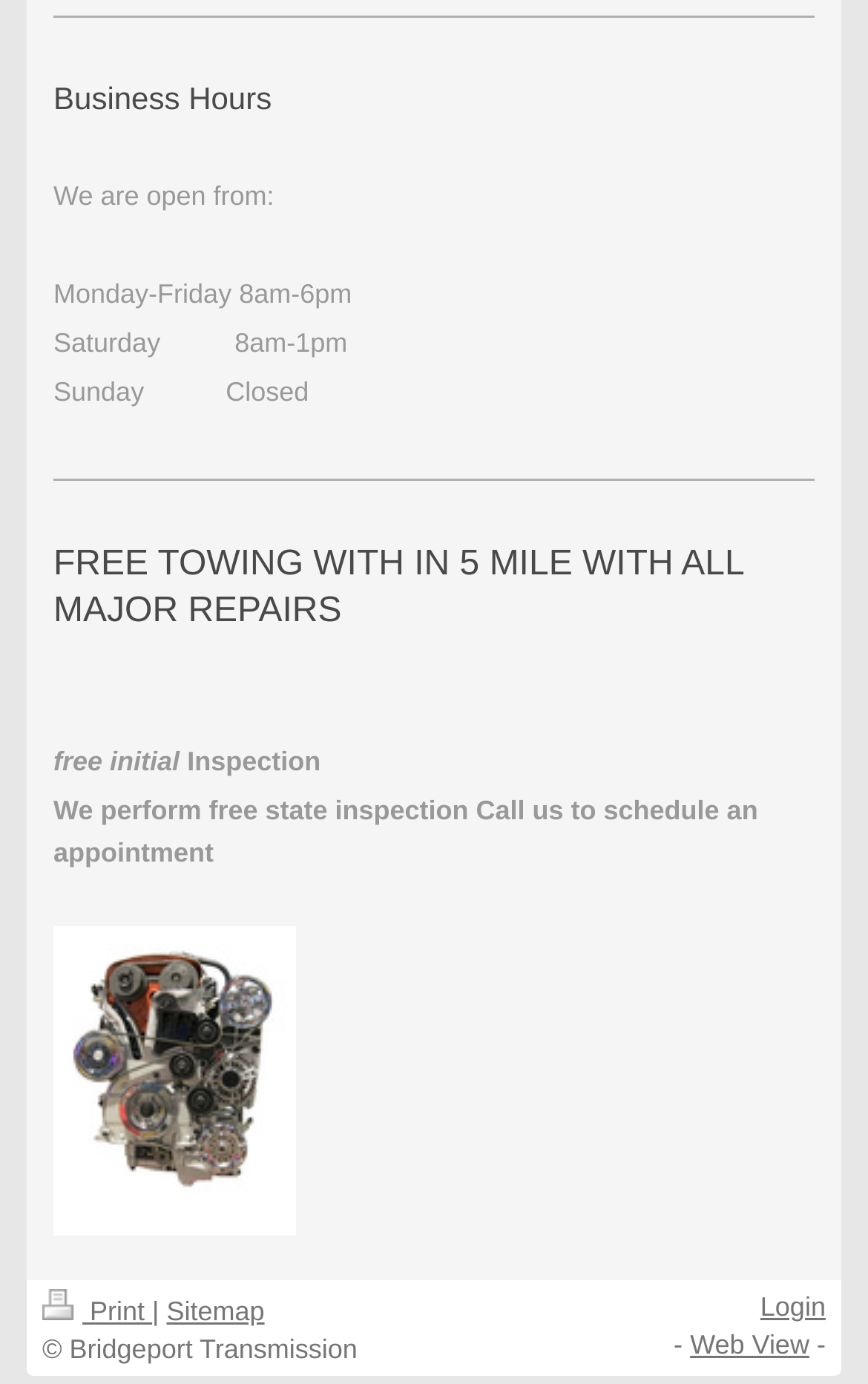Can you look at the image and give a comprehensive answer to the question:
What are the business hours on Monday to Friday?

I found the business hours section on the webpage, which lists the hours for each day of the week. For Monday to Friday, the hours are 8am-6pm.